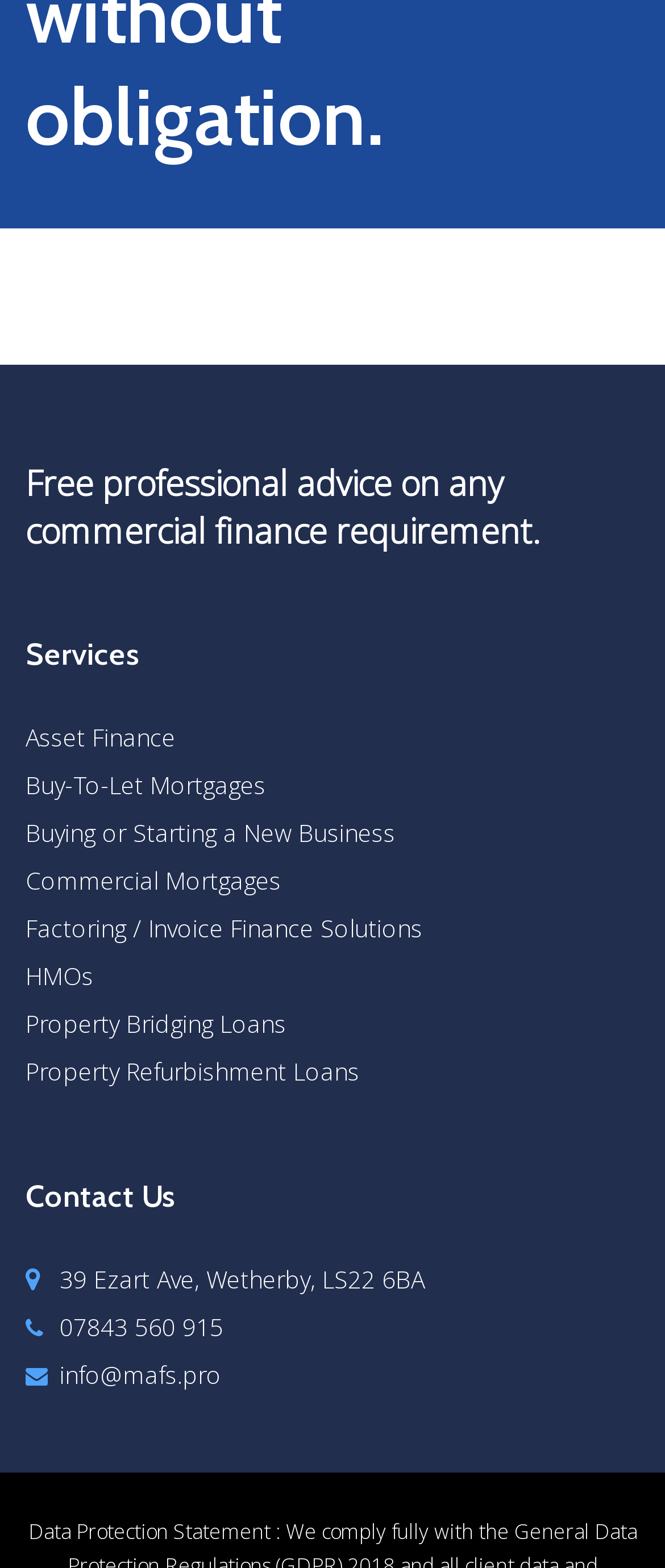Pinpoint the bounding box coordinates of the clickable area needed to execute the instruction: "View Contact Us". The coordinates should be specified as four float numbers between 0 and 1, i.e., [left, top, right, bottom].

[0.038, 0.746, 0.962, 0.779]